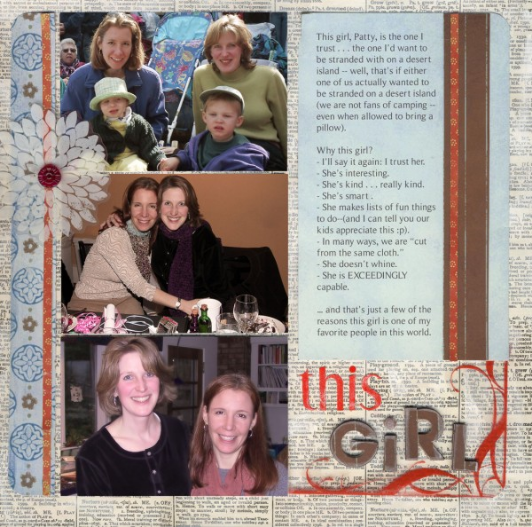Use the information in the screenshot to answer the question comprehensively: How many people are in the top left corner photograph?

The caption describes the top left corner photograph as showing Patty with two children, which implies that there are three people in the picture.